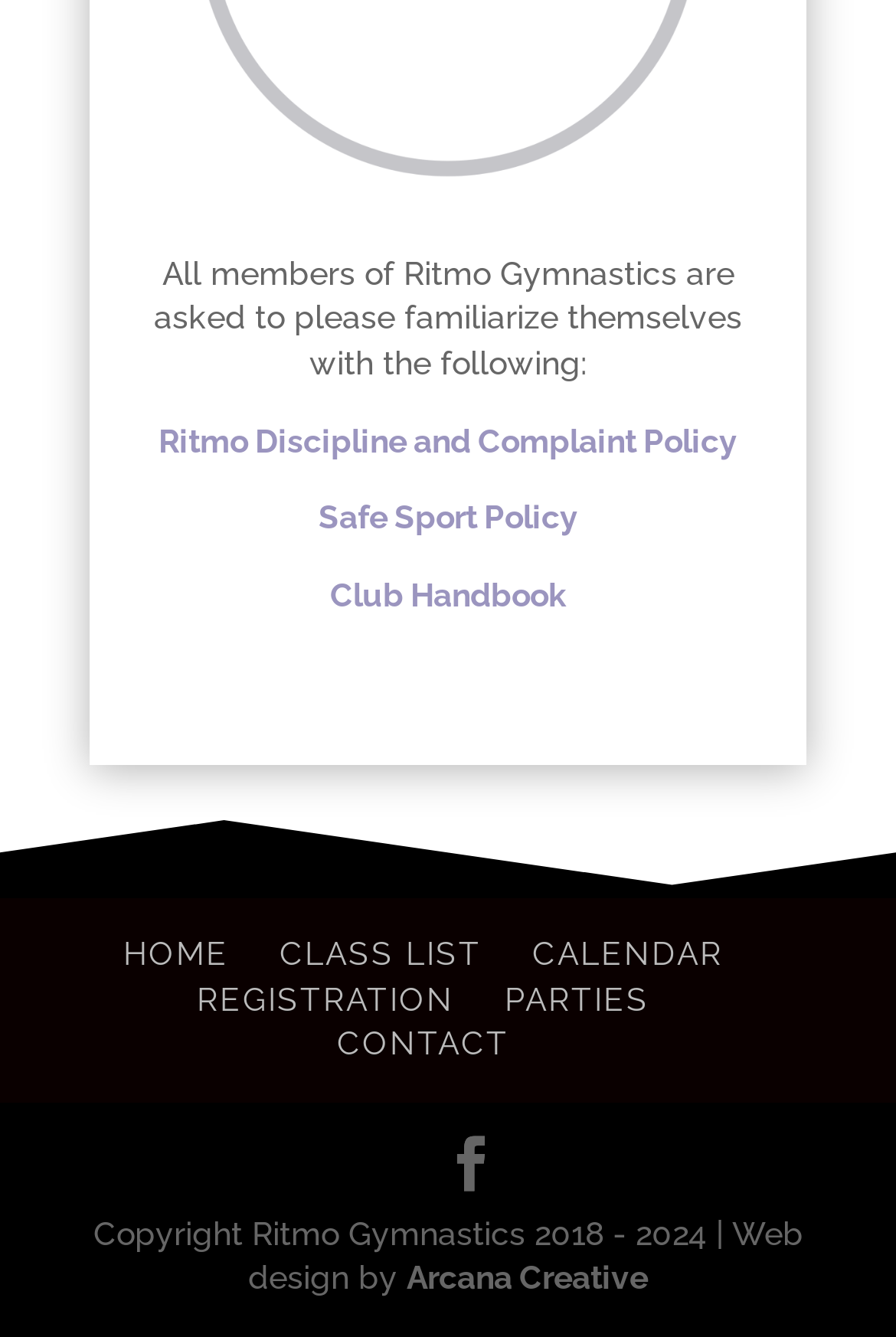Identify the bounding box coordinates of the region that should be clicked to execute the following instruction: "visit CONTACT page".

[0.376, 0.767, 0.568, 0.794]